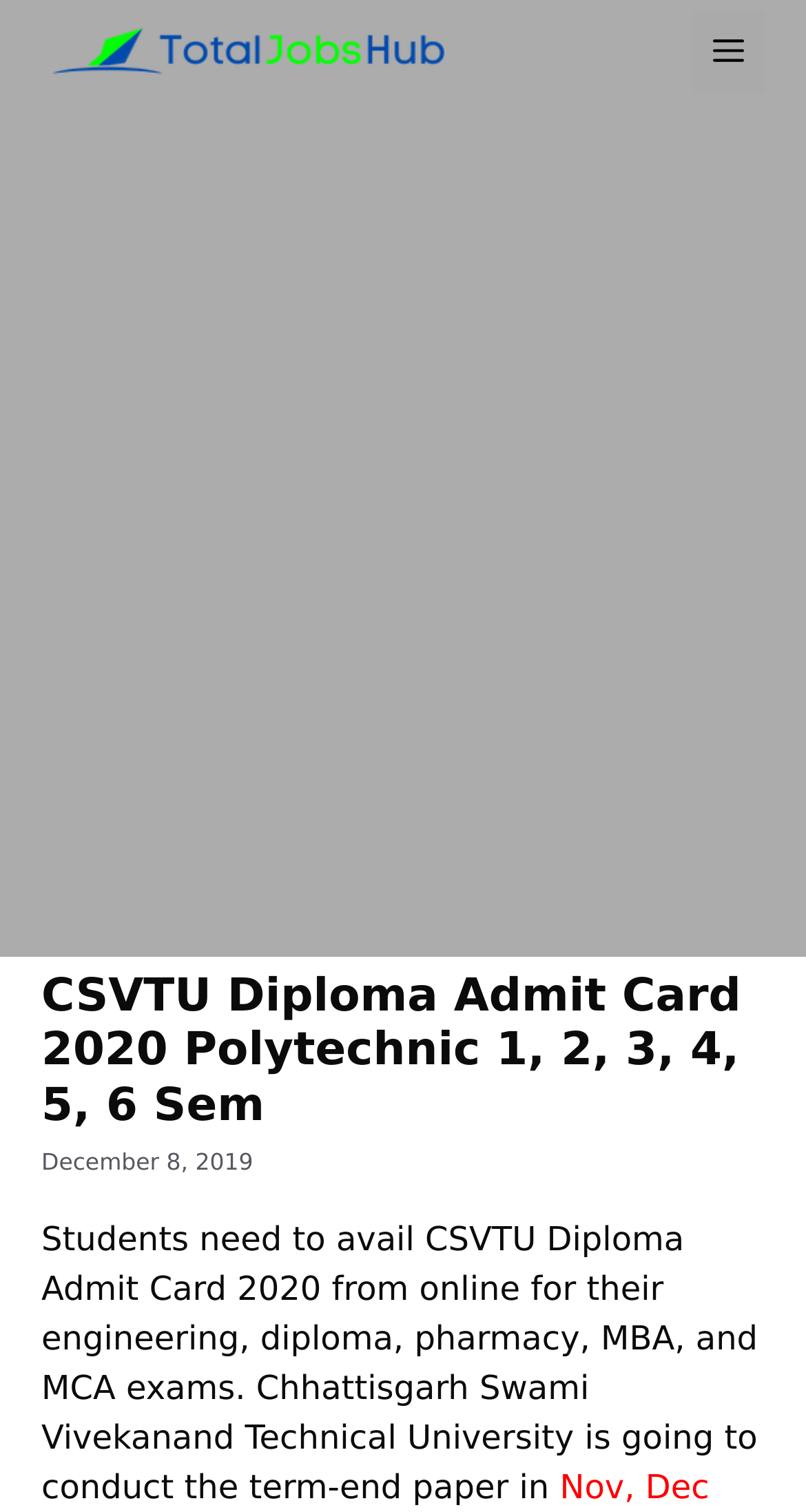Provide a one-word or short-phrase response to the question:
What is the position of the navigation menu?

Top right